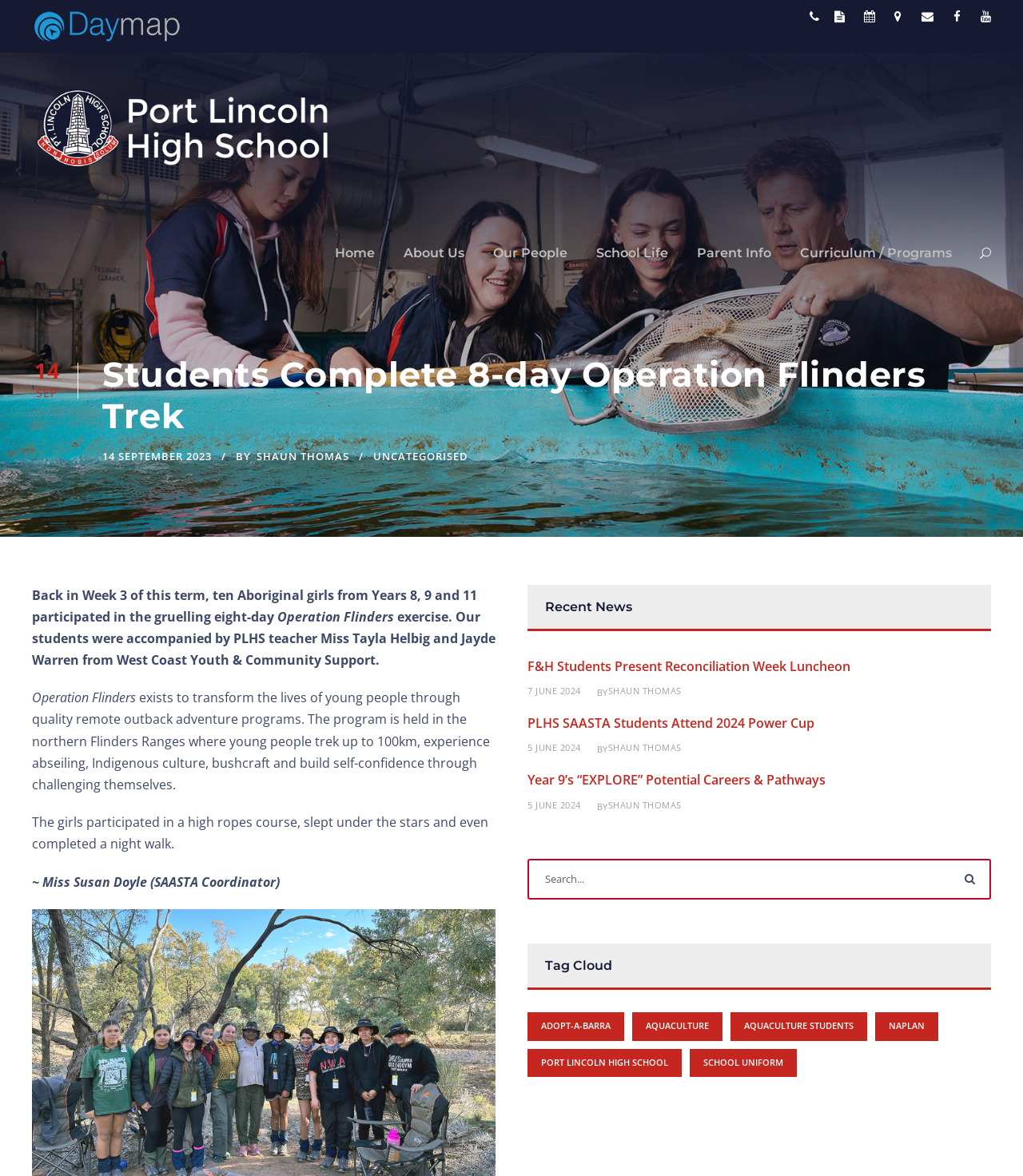Provide a brief response to the question using a single word or phrase: 
What is the location of the Operation Flinders program?

Northern Flinders Ranges